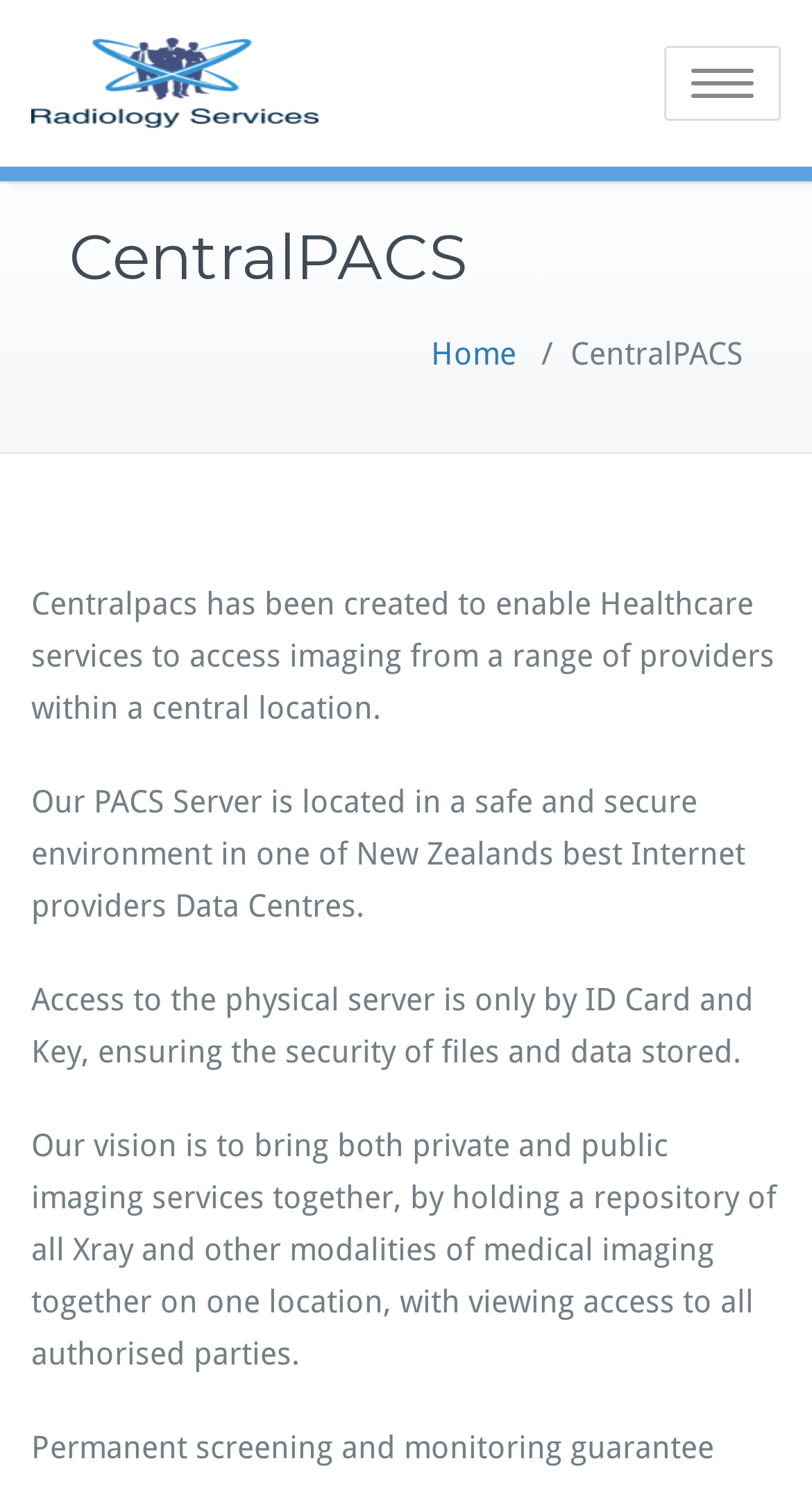Find the bounding box coordinates for the UI element whose description is: "parent_node: Toggle navigation". The coordinates should be four float numbers between 0 and 1, in the format [left, top, right, bottom].

[0.038, 0.0, 0.392, 0.111]